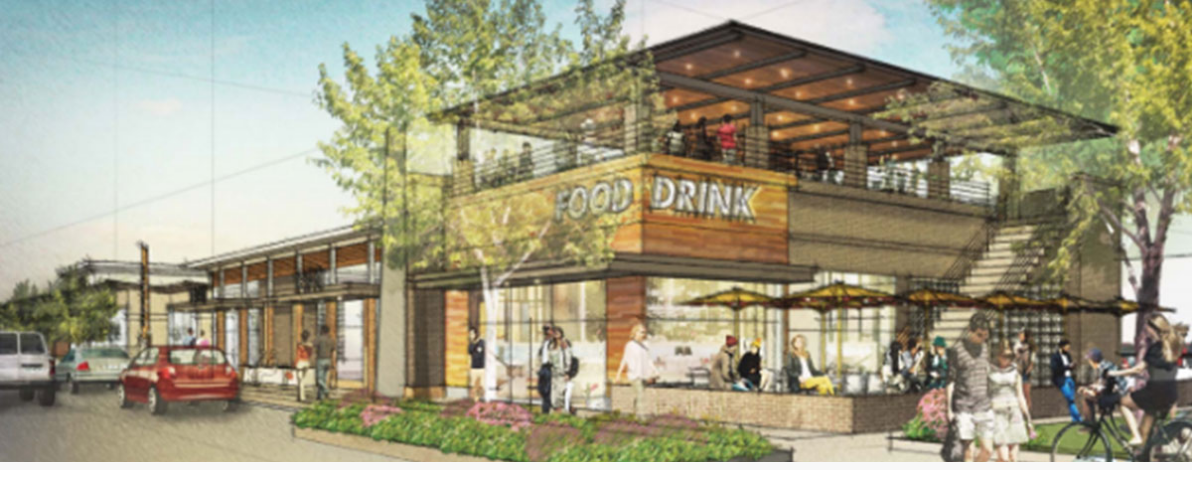Reply to the question with a brief word or phrase: What is strategically situated near The Waterman?

Harris Teeter